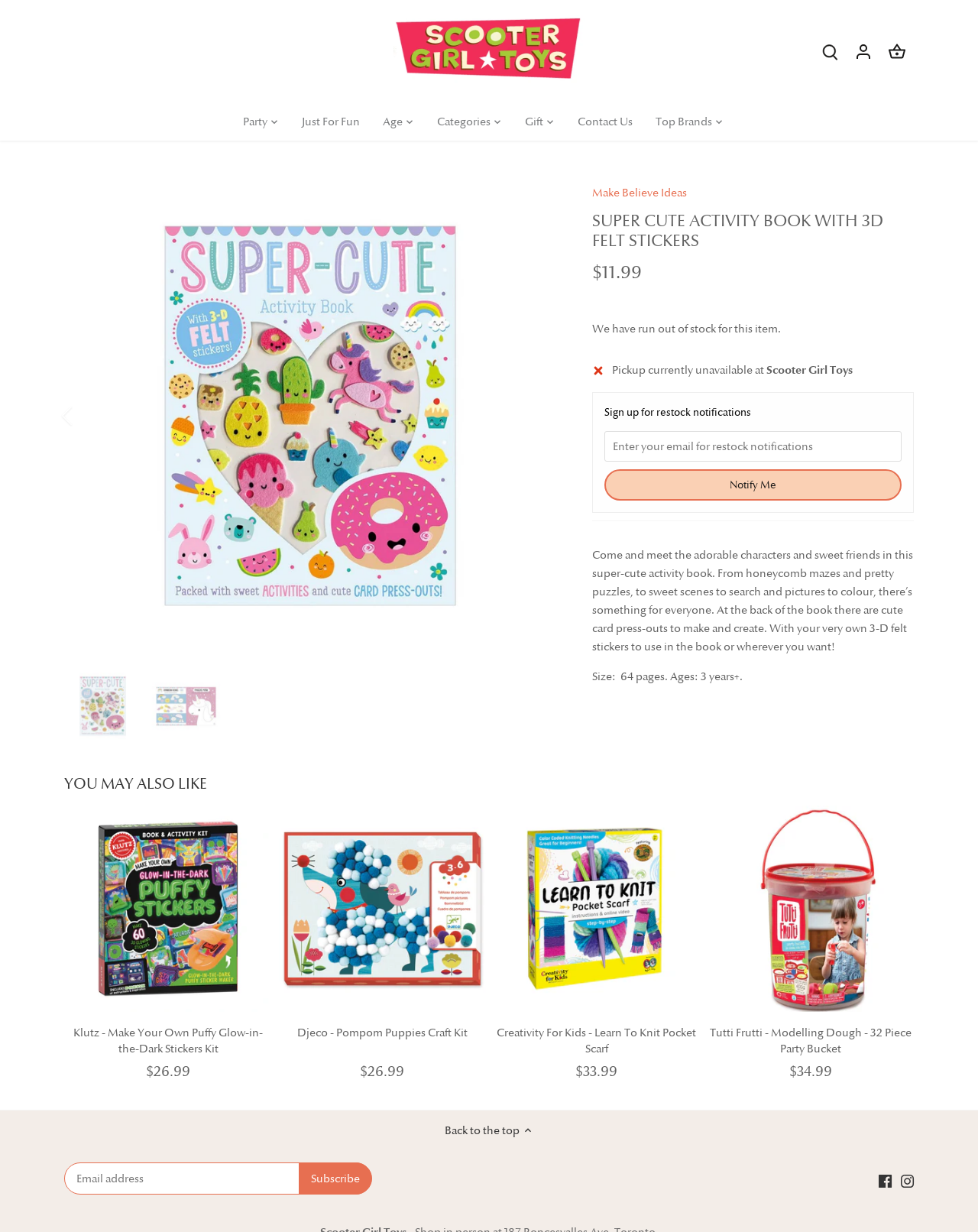Give a short answer using one word or phrase for the question:
What is the purpose of the 'Notify Me' button?

Sign up for restock notifications